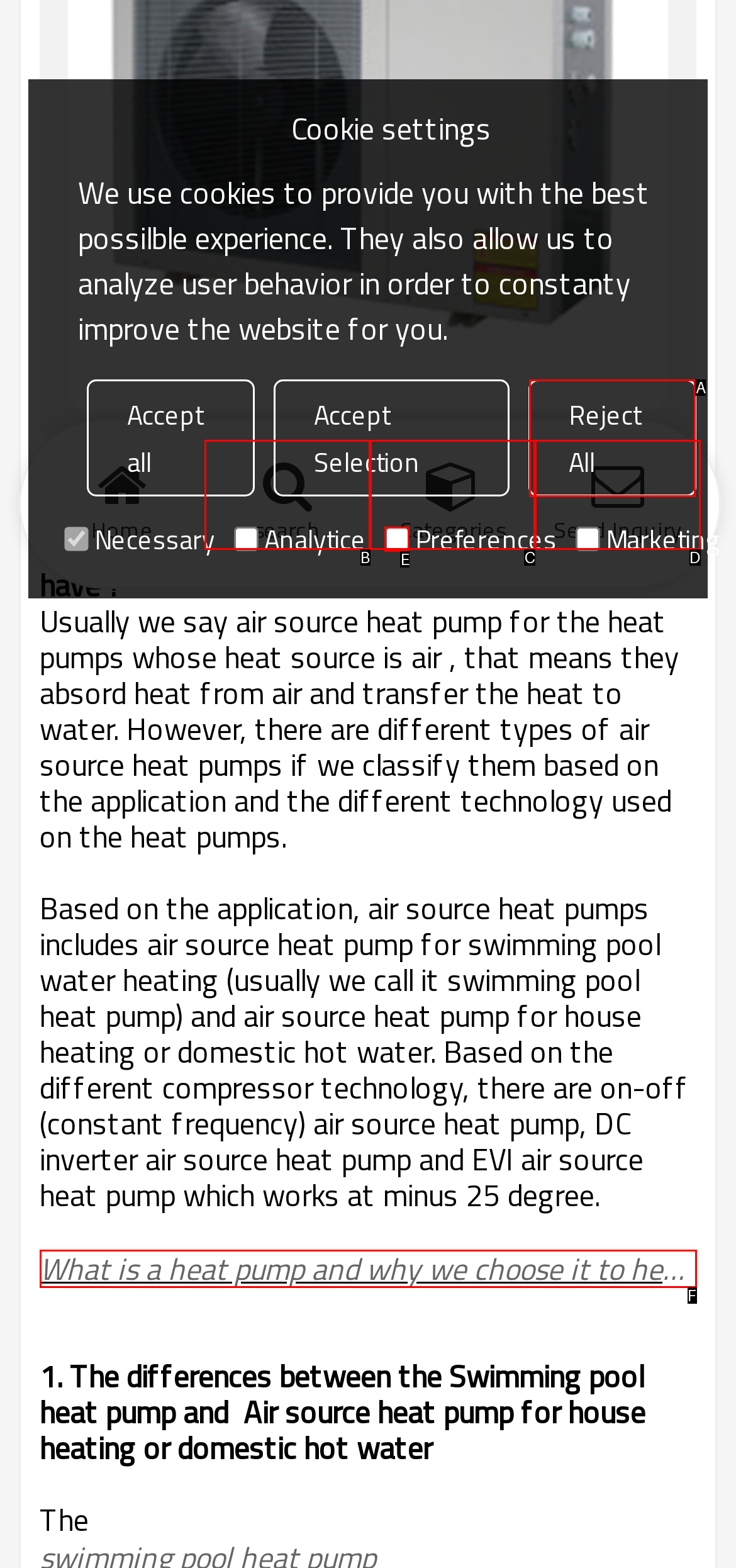Select the HTML element that corresponds to the description: search. Answer with the letter of the matching option directly from the choices given.

B